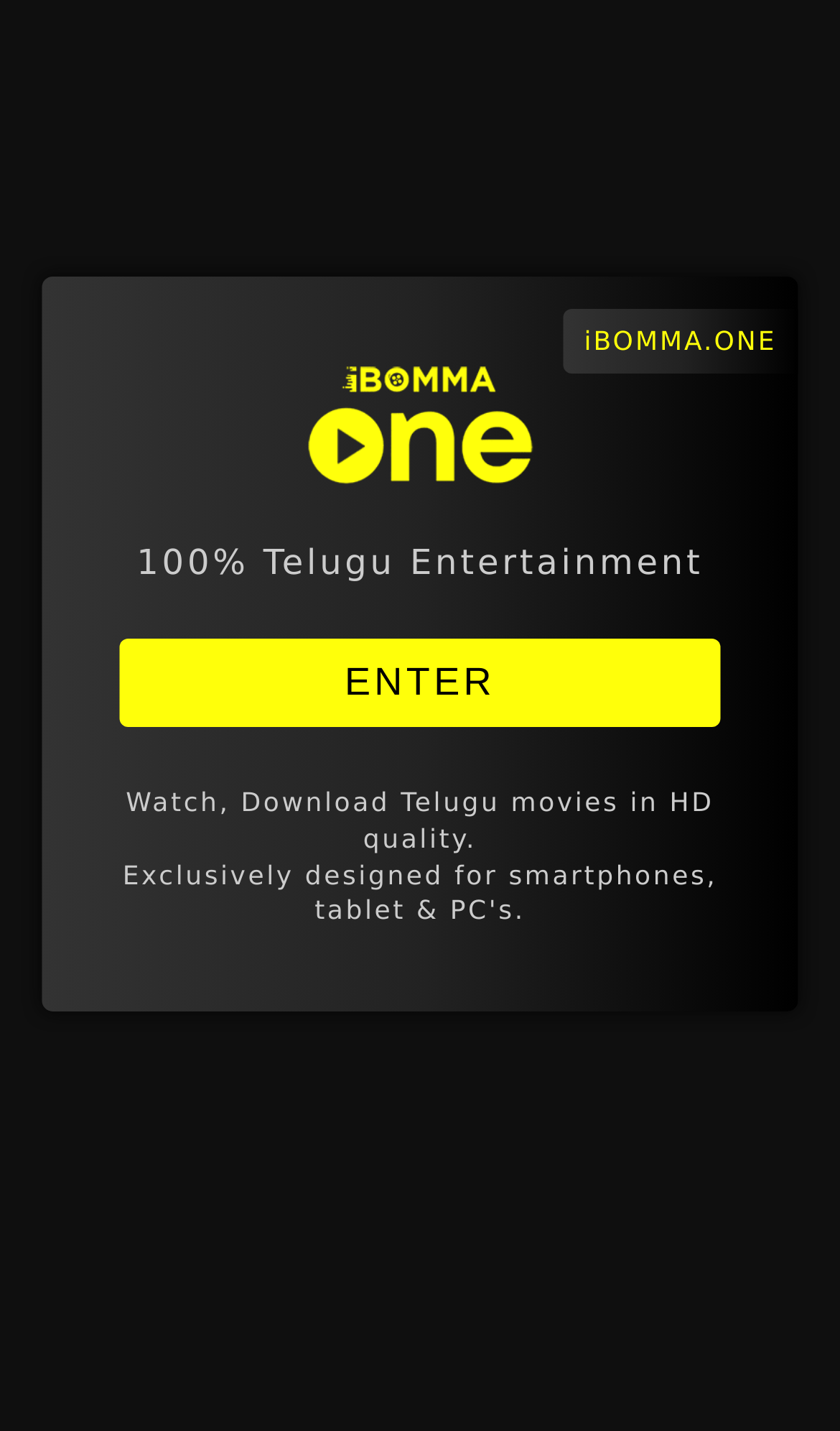What is the quality of the movies available on this website?
Refer to the image and respond with a one-word or short-phrase answer.

HD quality